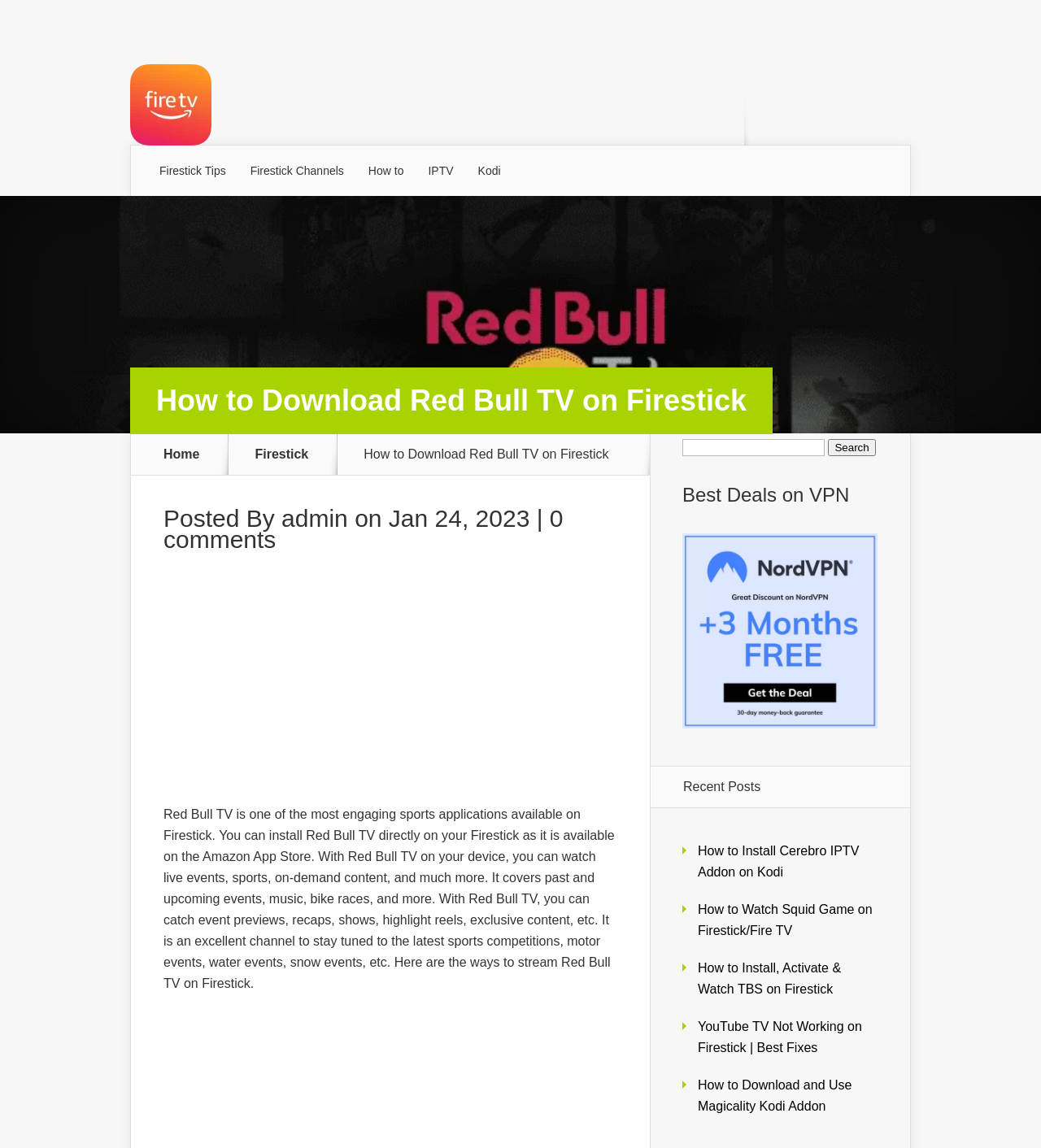Determine and generate the text content of the webpage's headline.

How to Download Red Bull TV on Firestick